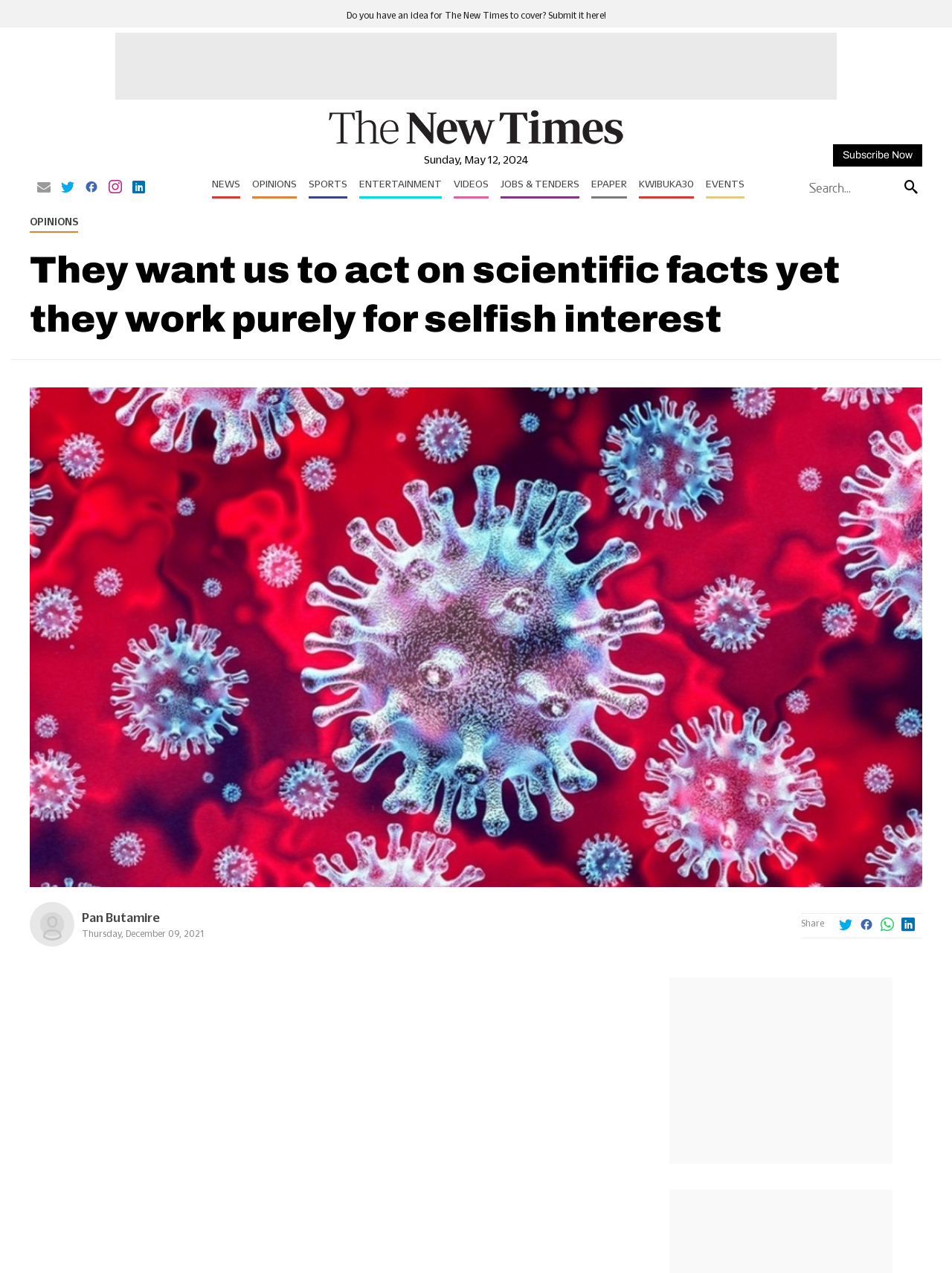How many categories are there in the top navigation menu?
Using the screenshot, give a one-word or short phrase answer.

8